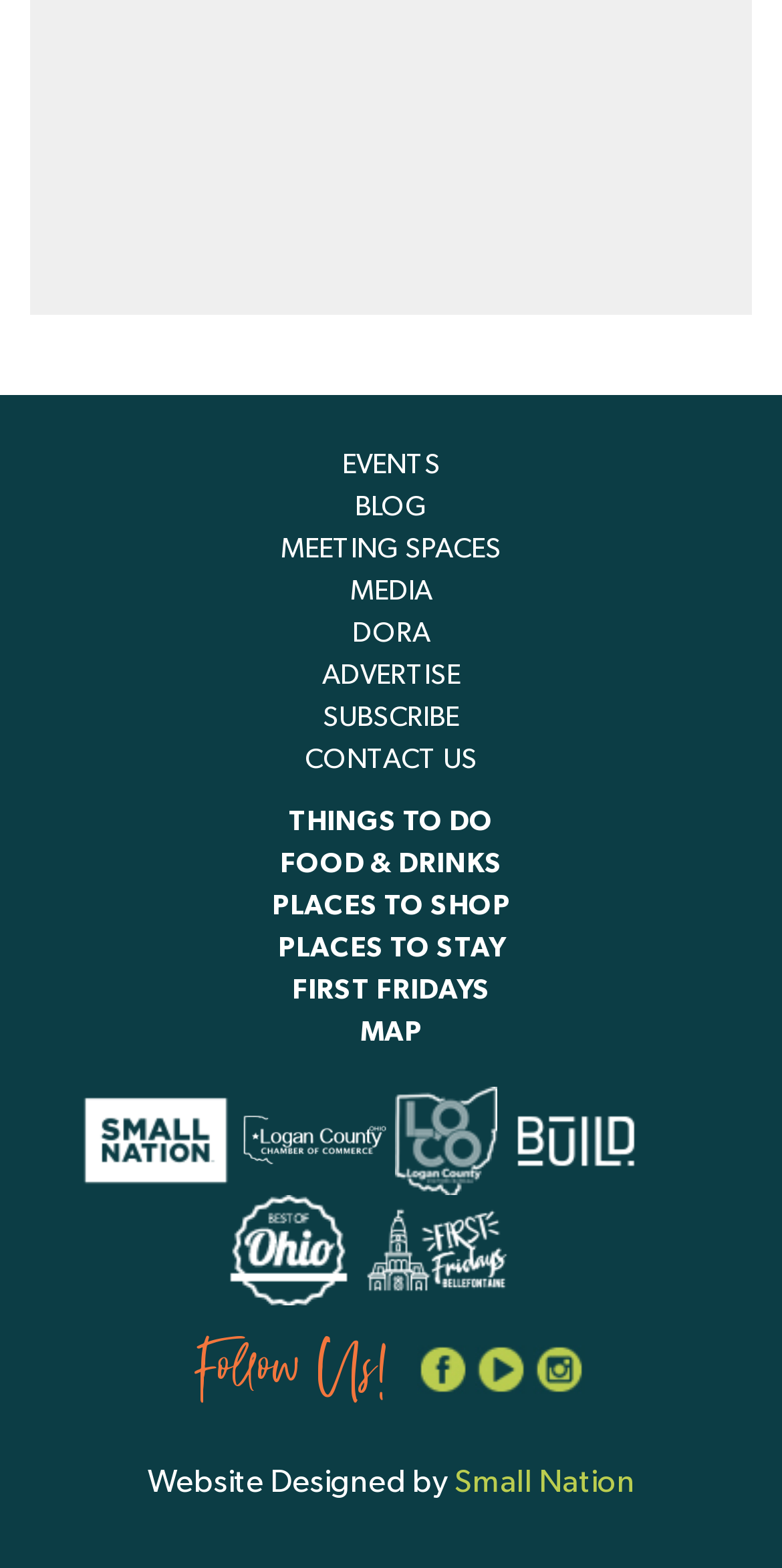Return the bounding box coordinates of the UI element that corresponds to this description: "First Fridays". The coordinates must be given as four float numbers in the range of 0 and 1, [left, top, right, bottom].

[0.373, 0.619, 0.627, 0.646]